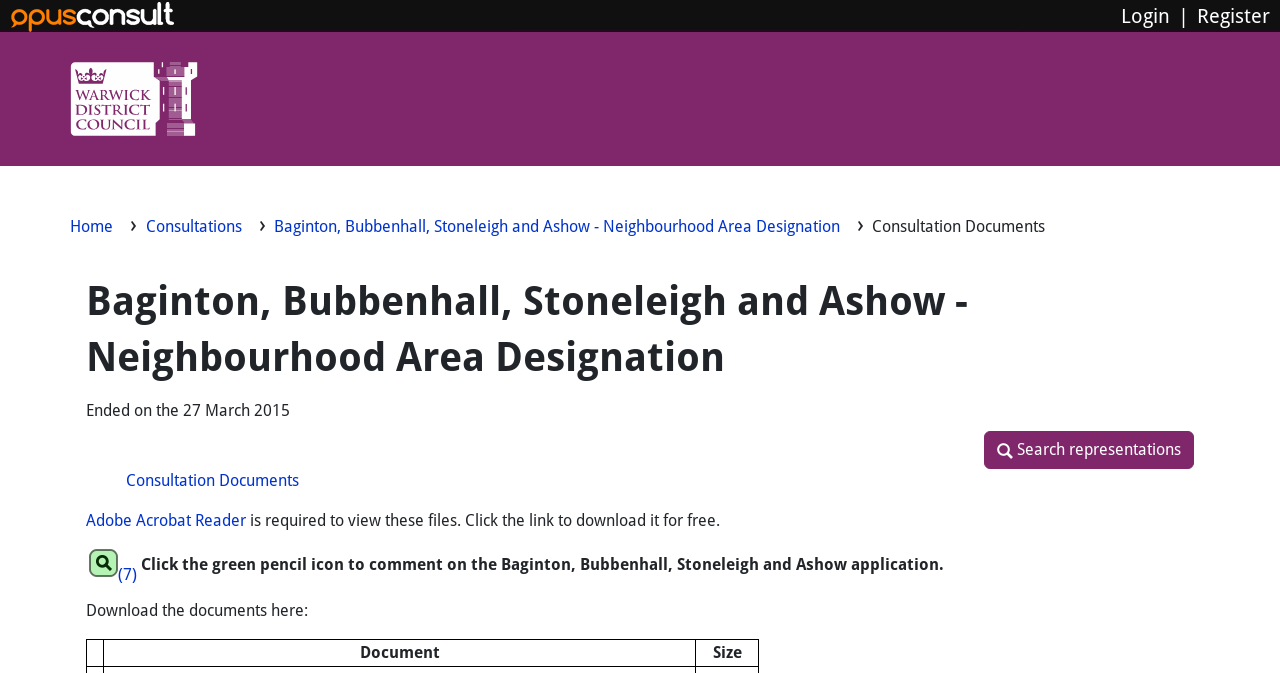What is the status of the consultation?
Using the details shown in the screenshot, provide a comprehensive answer to the question.

The status of the consultation can be found in the text 'Ended on the 27 March 2015' located below the heading 'Baginton, Bubbenhall, Stoneleigh and Ashow - Neighbourhood Area Designation'.